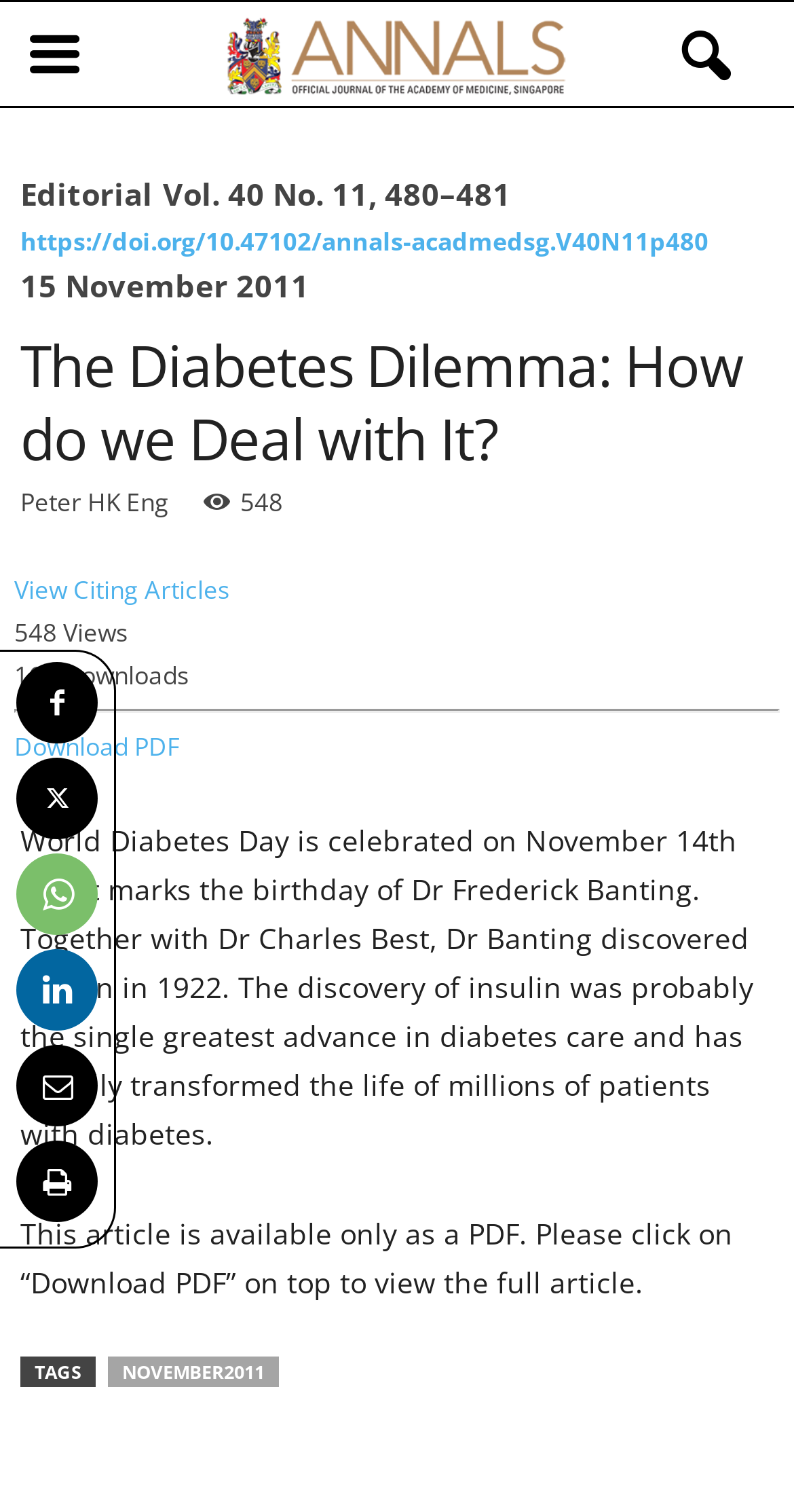Show me the bounding box coordinates of the clickable region to achieve the task as per the instruction: "Download the PDF".

[0.018, 0.482, 0.226, 0.505]